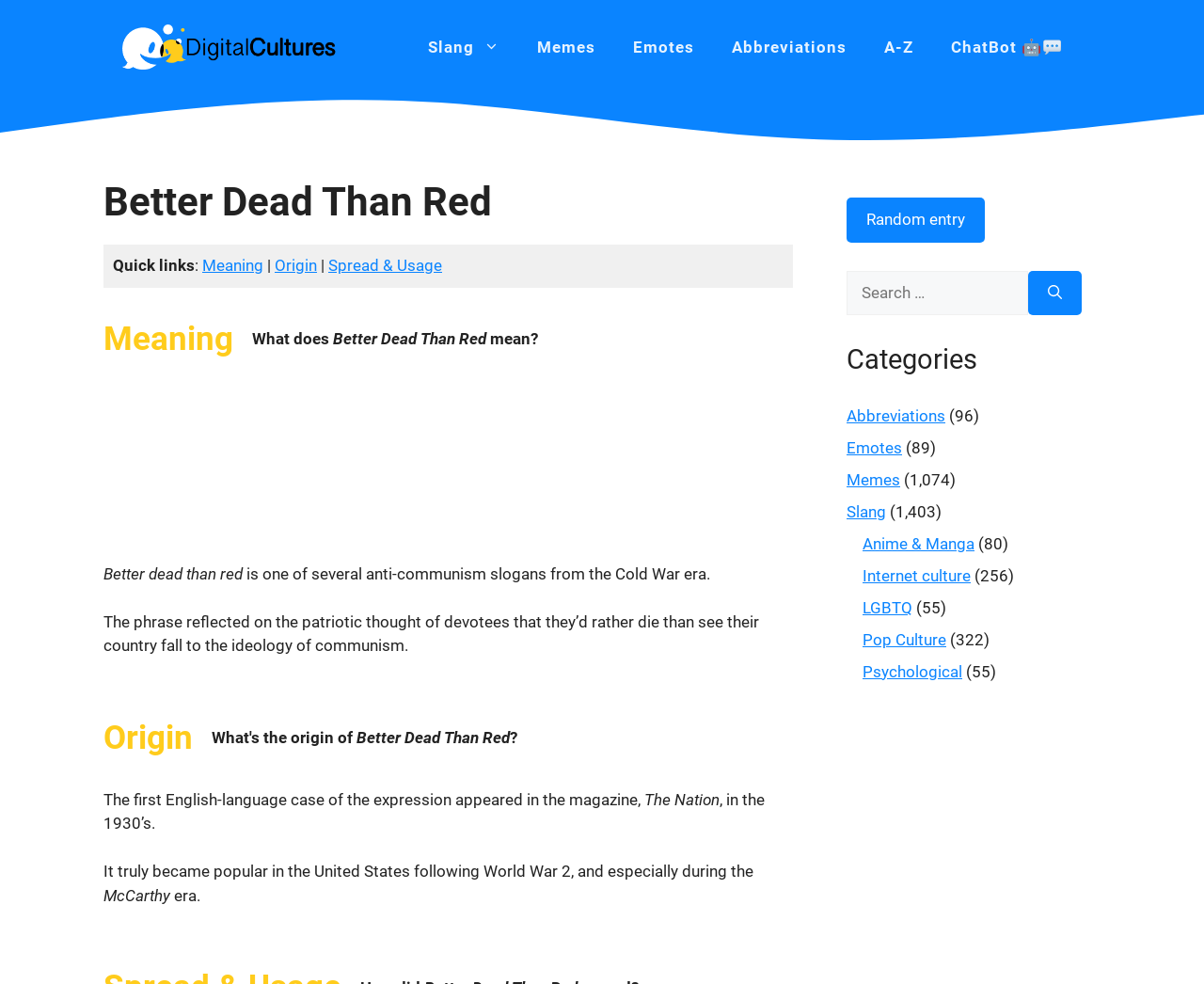Locate the UI element that matches the description Spread & Usage in the webpage screenshot. Return the bounding box coordinates in the format (top-left x, top-left y, bottom-right x, bottom-right y), with values ranging from 0 to 1.

[0.273, 0.26, 0.367, 0.28]